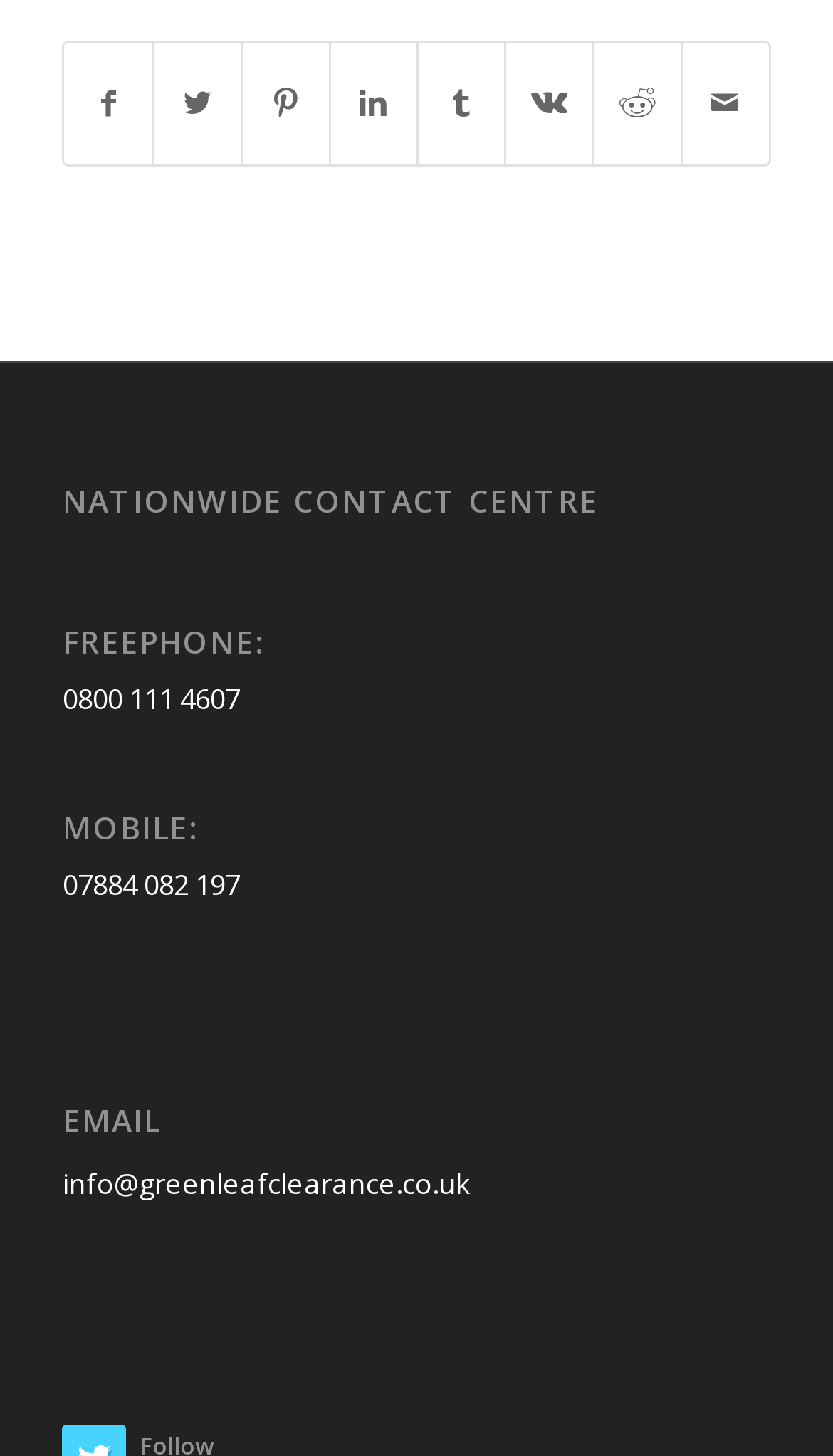Identify the bounding box coordinates of the part that should be clicked to carry out this instruction: "Send an email to info@greenleafclearance.co.uk".

[0.075, 0.8, 0.565, 0.826]